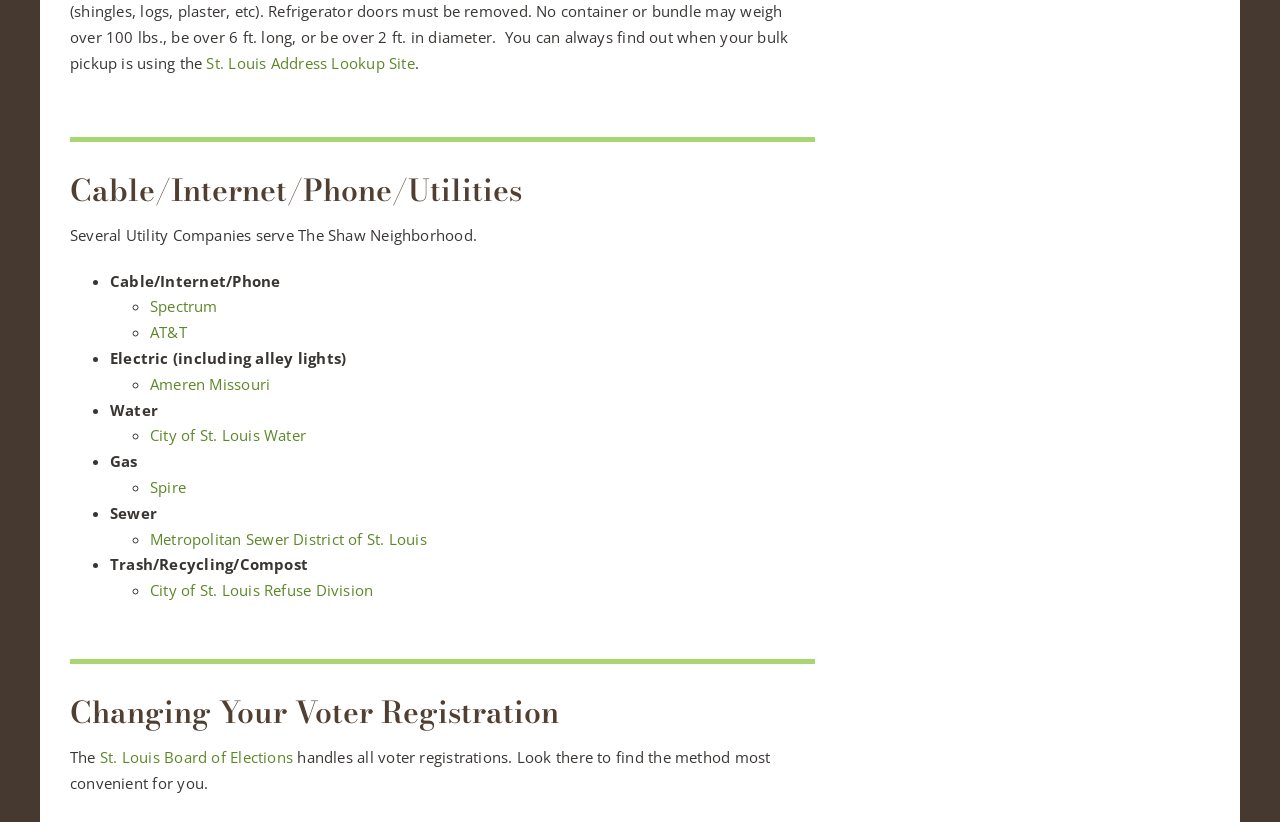Identify the bounding box coordinates for the UI element described as follows: Spectrum. Use the format (top-left x, top-left y, bottom-right x, bottom-right y) and ensure all values are floating point numbers between 0 and 1.

[0.117, 0.361, 0.17, 0.385]